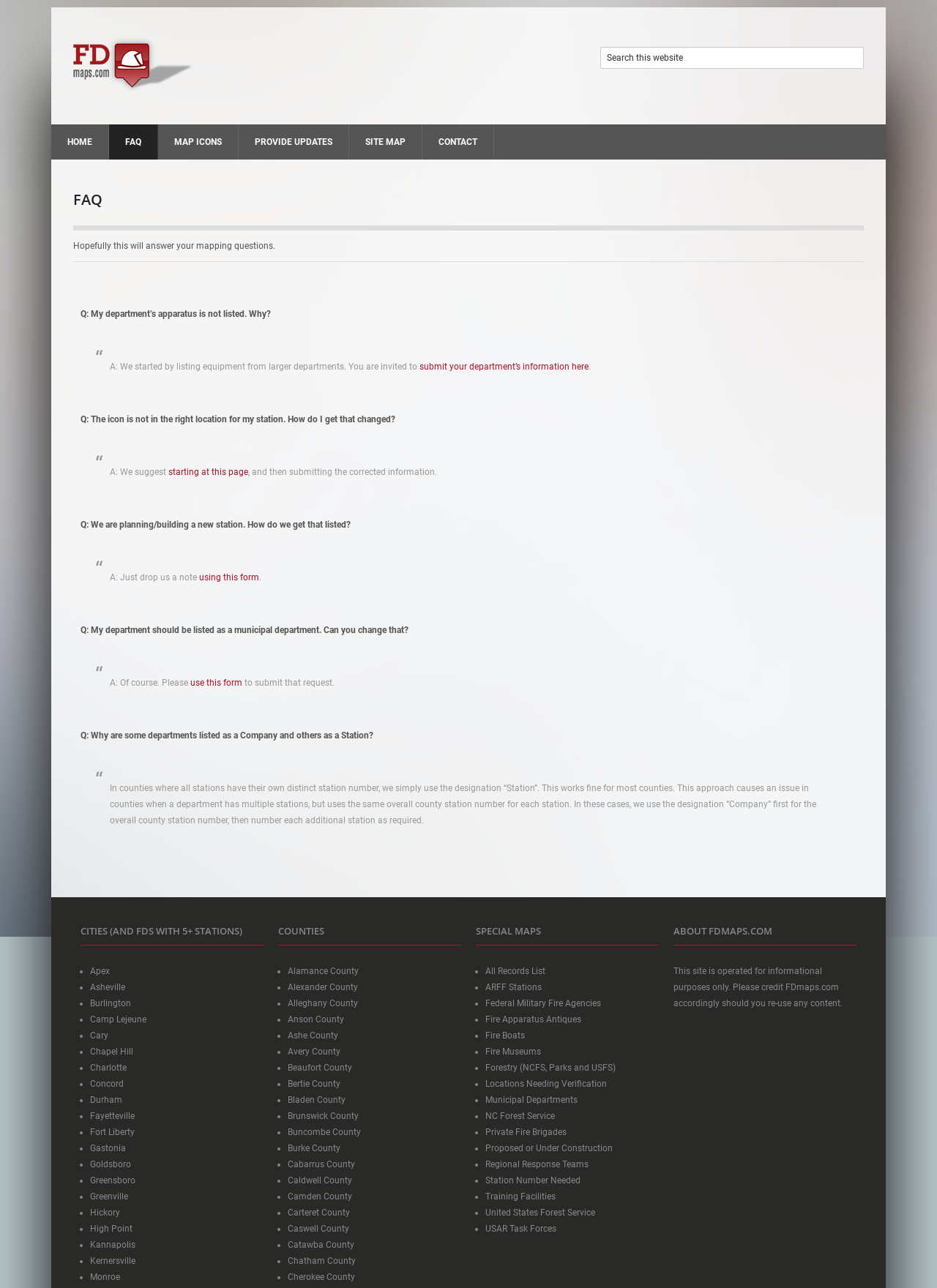What cities have 5 or more stations?
Based on the visual, give a brief answer using one word or a short phrase.

Multiple cities